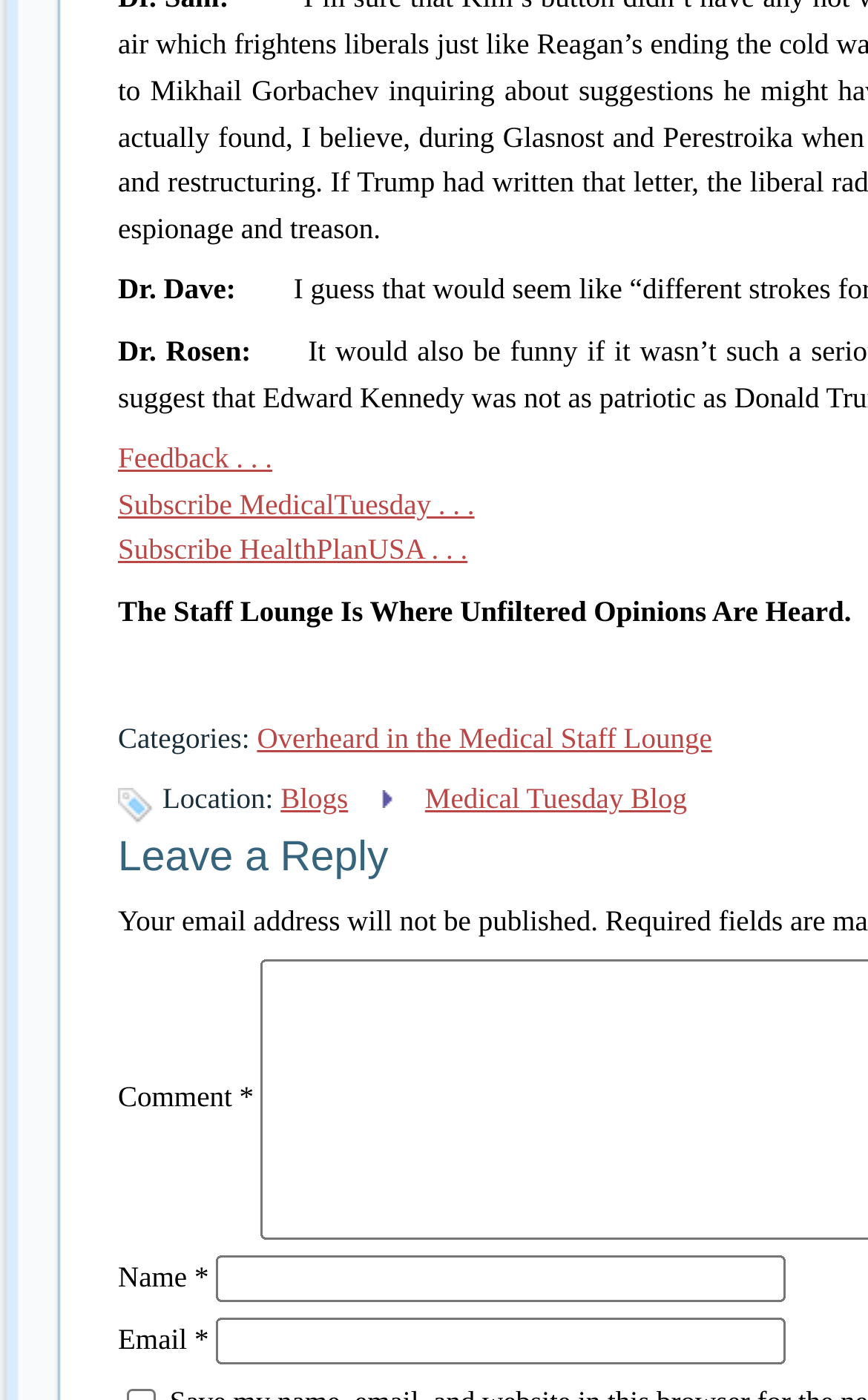Determine the bounding box coordinates of the section to be clicked to follow the instruction: "Click on the 'Overheard in the Medical Staff Lounge' link". The coordinates should be given as four float numbers between 0 and 1, formatted as [left, top, right, bottom].

[0.296, 0.515, 0.82, 0.539]